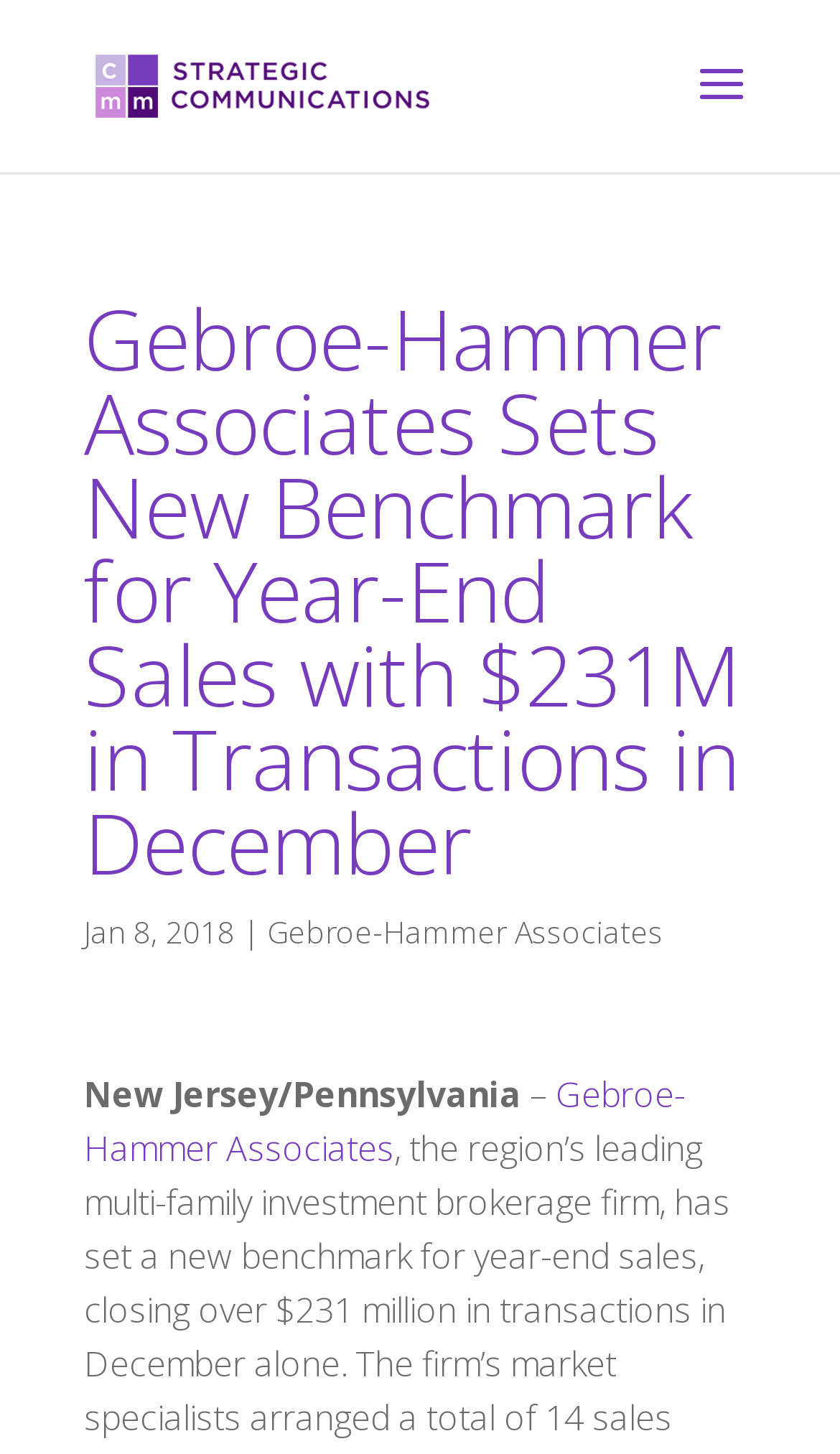Describe every aspect of the webpage comprehensively.

The webpage appears to be a news article or press release about Gebroe-Hammer Associates, a real estate company. At the top of the page, there is a logo or icon labeled "cmm" accompanied by a link with the same label. Below this, there is a prominent heading that reads "Gebroe-Hammer Associates Sets New Benchmark for Year-End Sales with $231M in Transactions in December". 

On the left side of the page, there is a date "Jan 8, 2018" followed by a vertical line and the company name "Gebroe-Hammer Associates" which is a link. Further down on the left side, there is a location description "New Jersey/Pennsylvania" followed by an en dash and another instance of the company name "Gebroe-Hammer Associates" which is also a link.